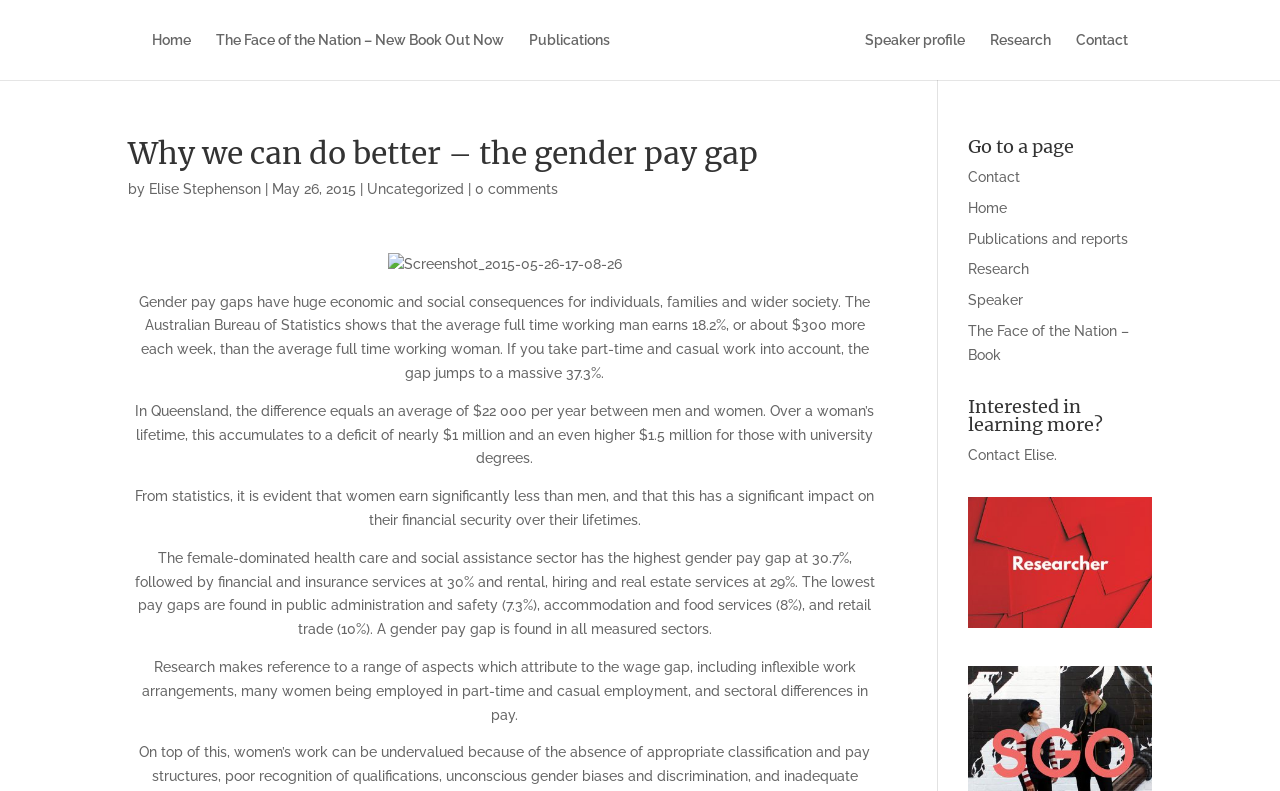Can you find the bounding box coordinates for the element to click on to achieve the instruction: "Read more about research"?

[0.774, 0.042, 0.821, 0.101]